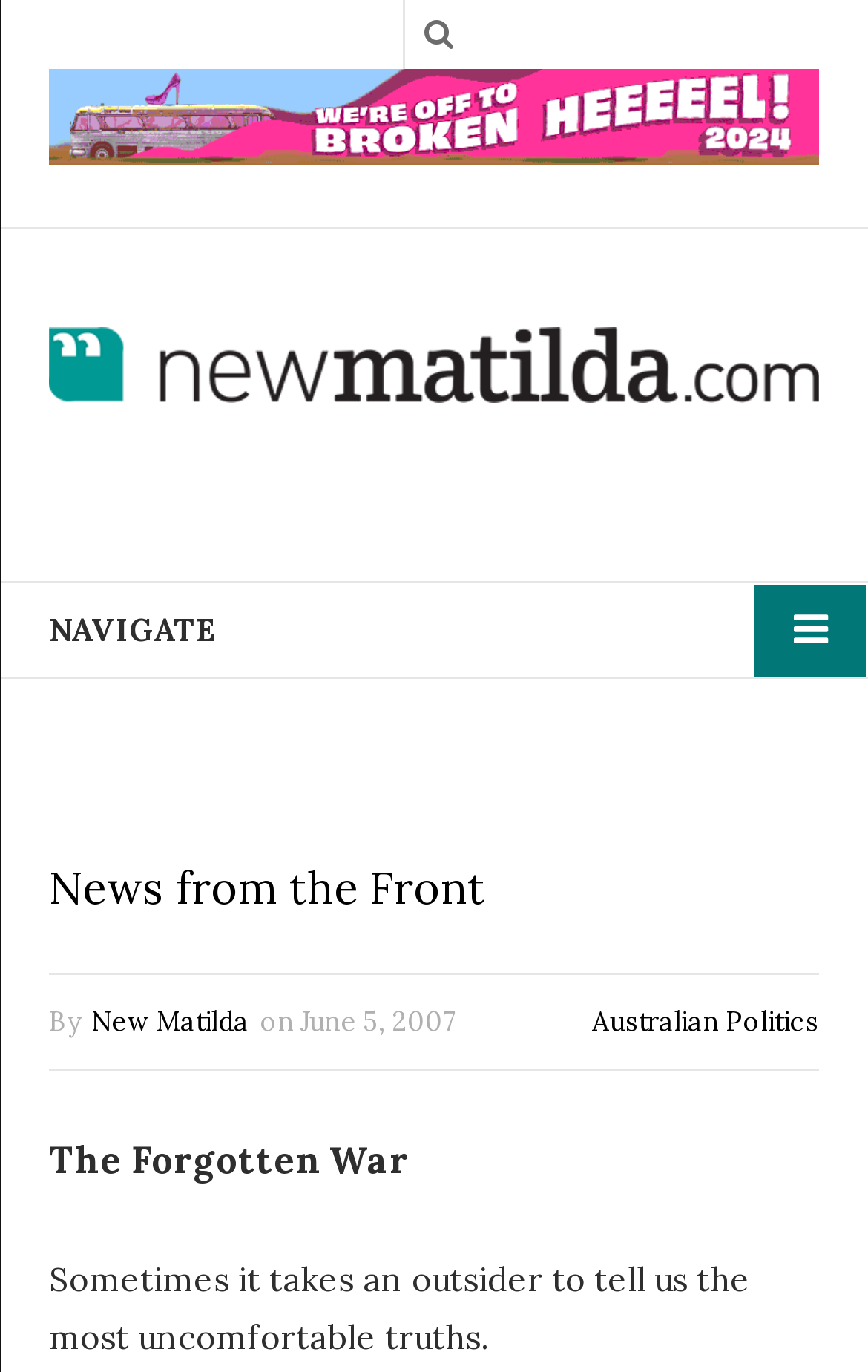What is the date of the article?
Ensure your answer is thorough and detailed.

I found the answer by examining the time element, which contains the text 'June 5, 2007'. This indicates that the article was published on this date.